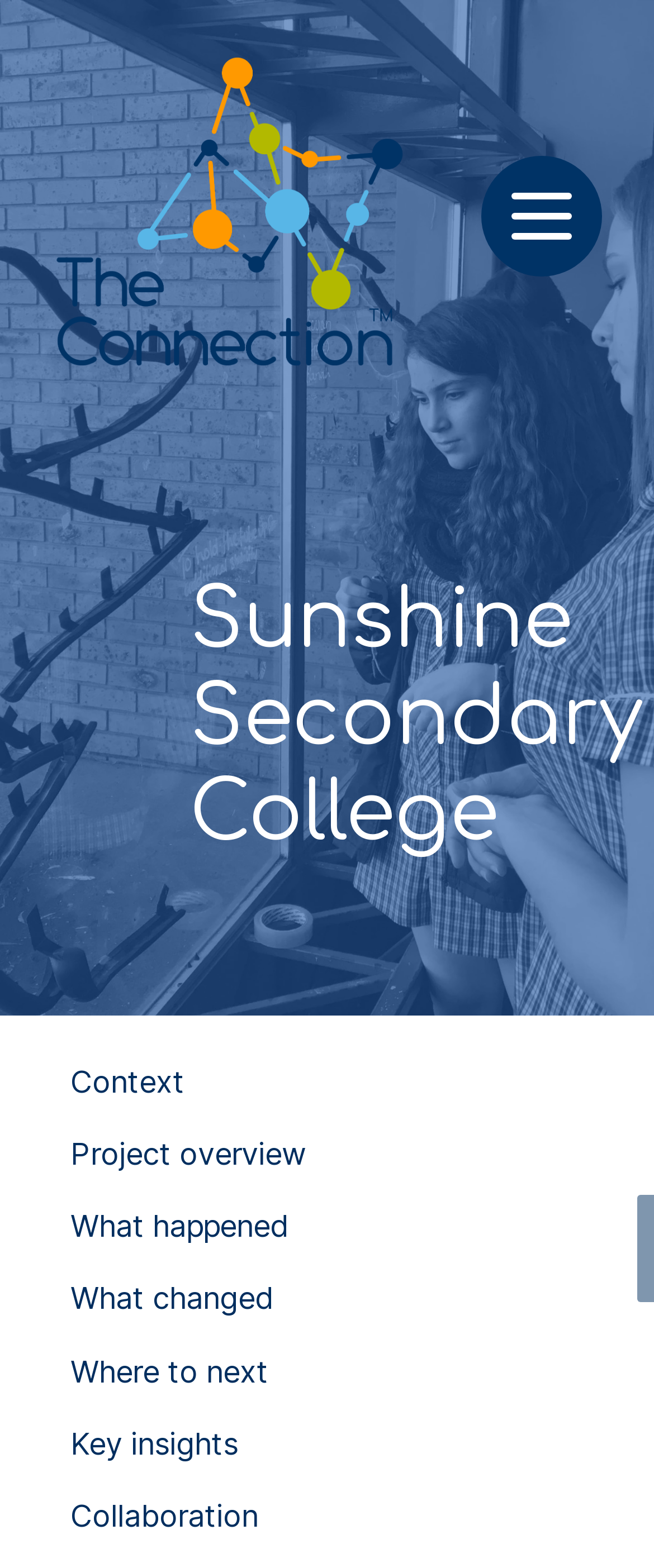Please determine the bounding box coordinates of the section I need to click to accomplish this instruction: "Explore the collaboration page".

[0.108, 0.955, 0.395, 0.978]